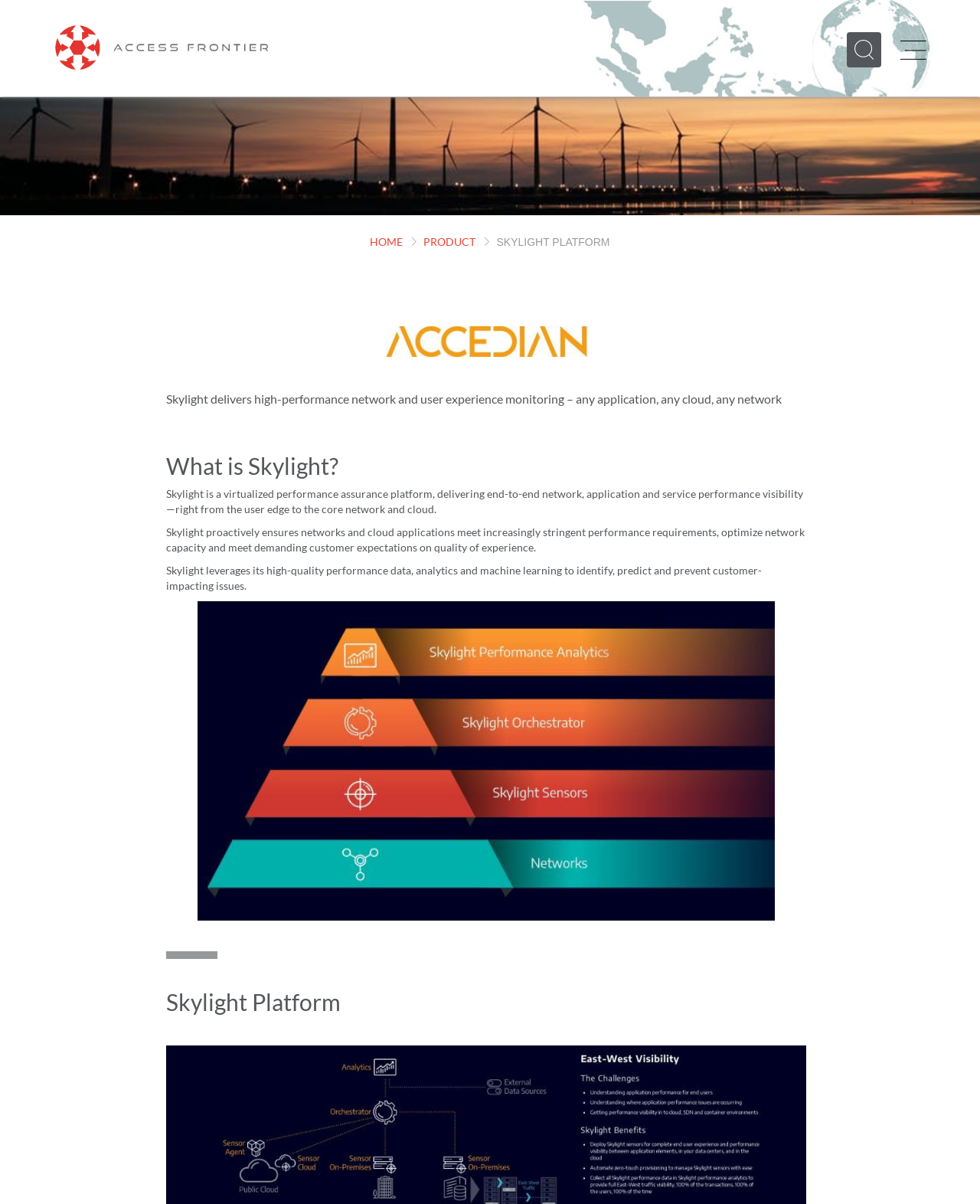Given the description of a UI element: "alt="SEARCH"", identify the bounding box coordinates of the matching element in the webpage screenshot.

[0.864, 0.027, 0.899, 0.056]